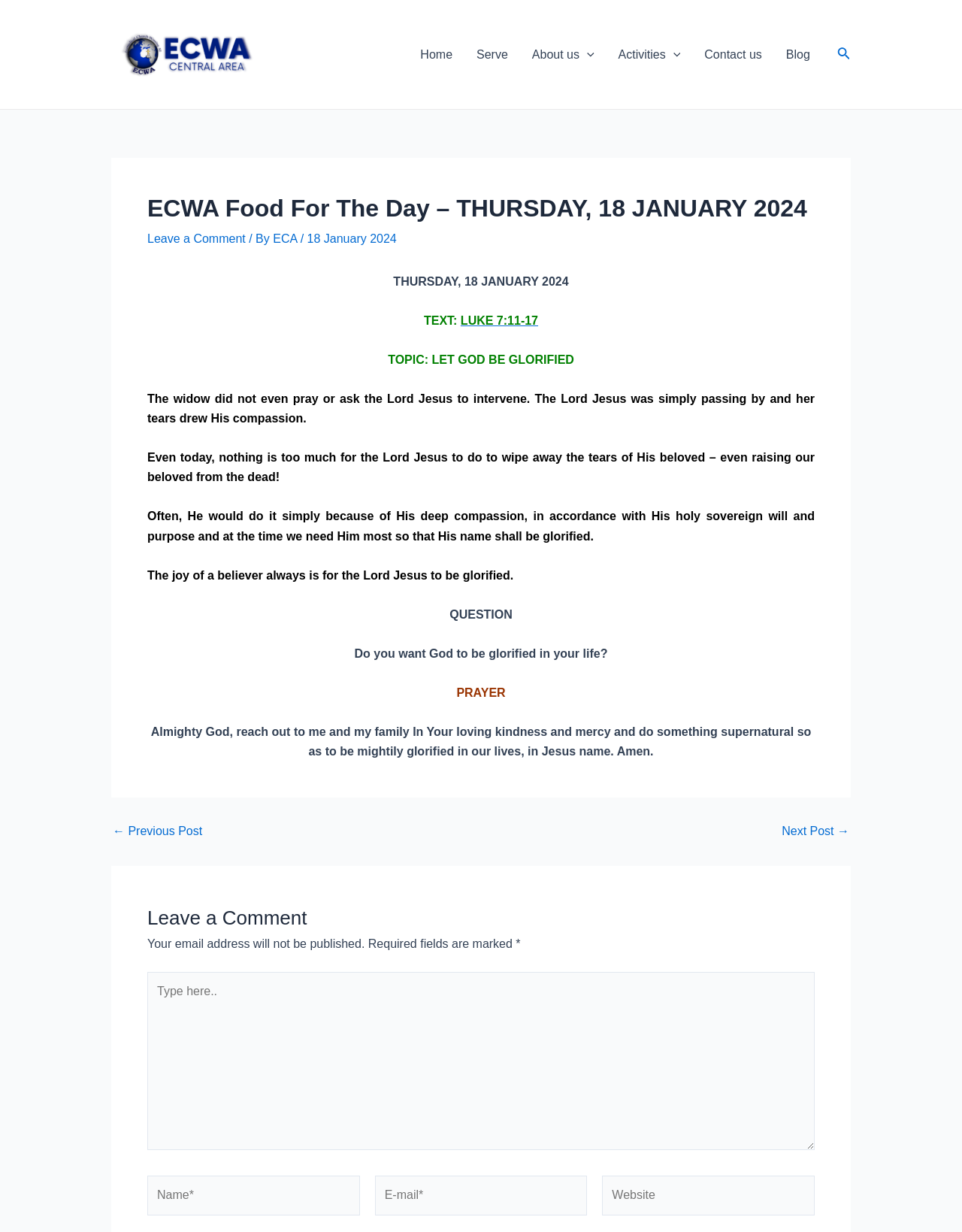Please give a succinct answer to the question in one word or phrase:
What is the purpose of the 'Search icon link'?

To search the website